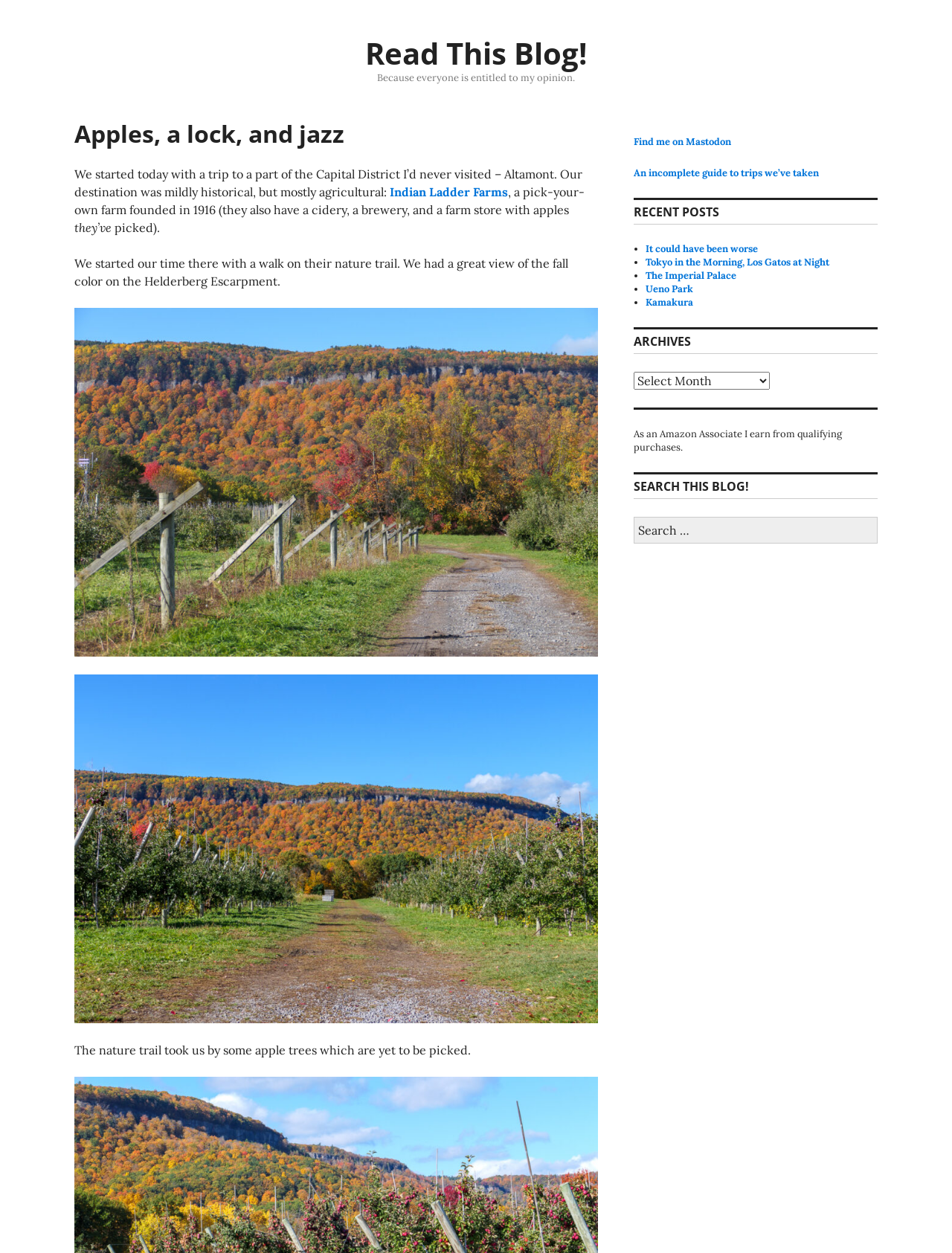Please determine the heading text of this webpage.

Apples, a lock, and jazz